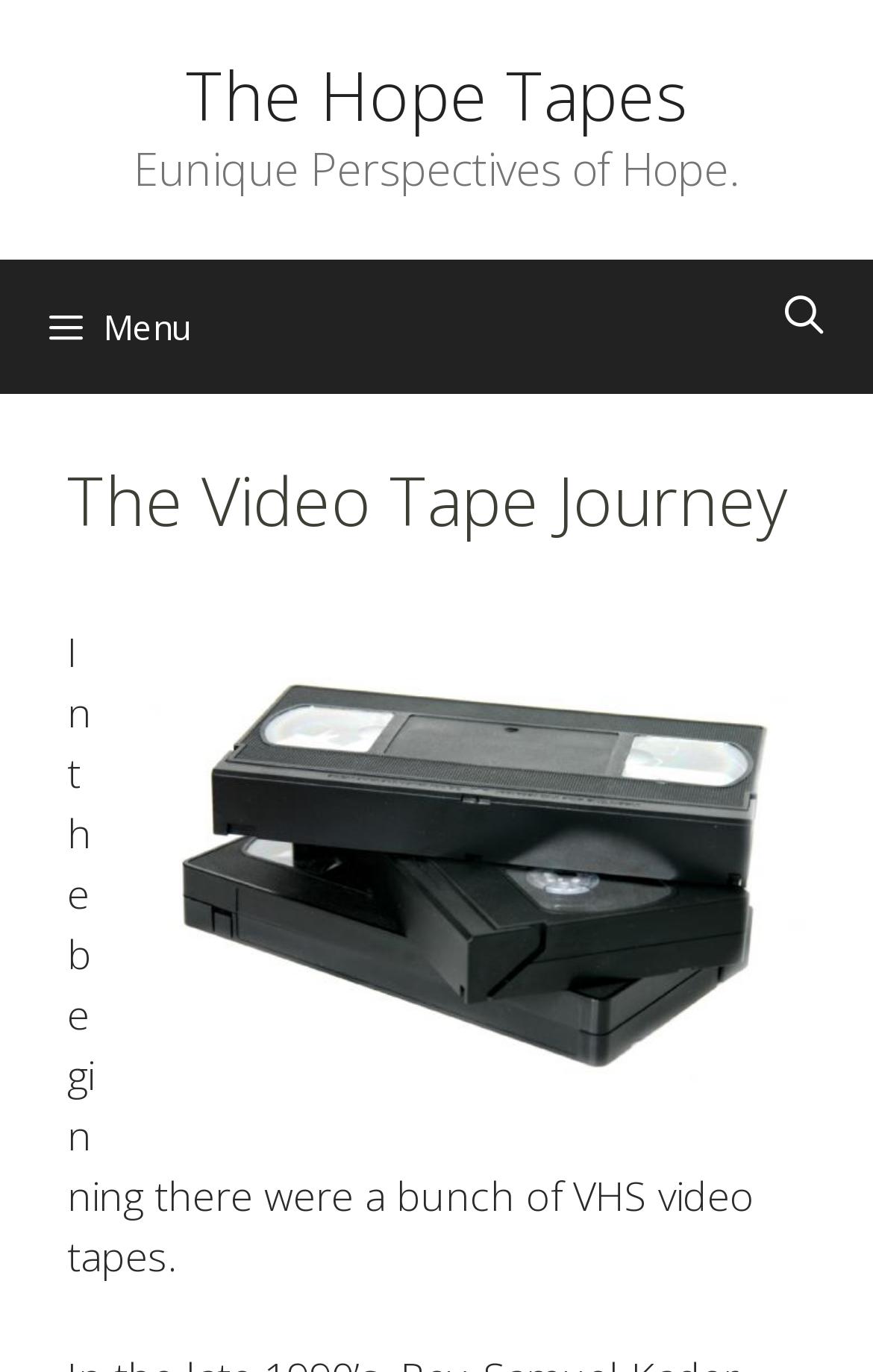What is the purpose of the link at the top right corner?
Please provide a full and detailed response to the question.

The link at the top right corner of the webpage has the text 'Open Search Bar', indicating that it is used to open a search bar for searching within the website.